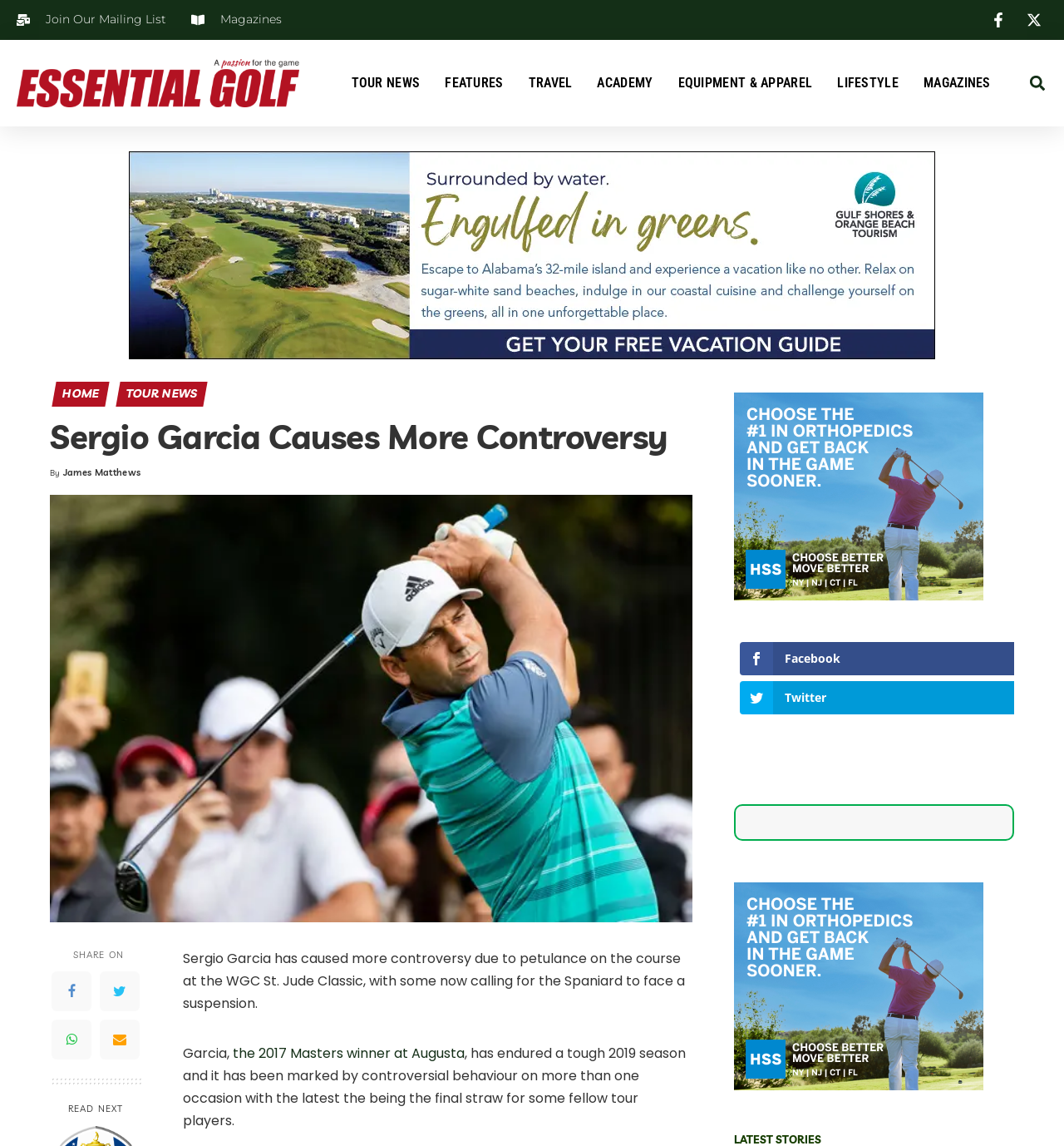What is the profession of James Matthews?
Using the image, elaborate on the answer with as much detail as possible.

I inferred the answer by looking at the context in which James Matthews' name is mentioned. He is mentioned as the author of the article, with the text 'By James Matthews' appearing above the article title. This suggests that James Matthews is a writer or journalist.